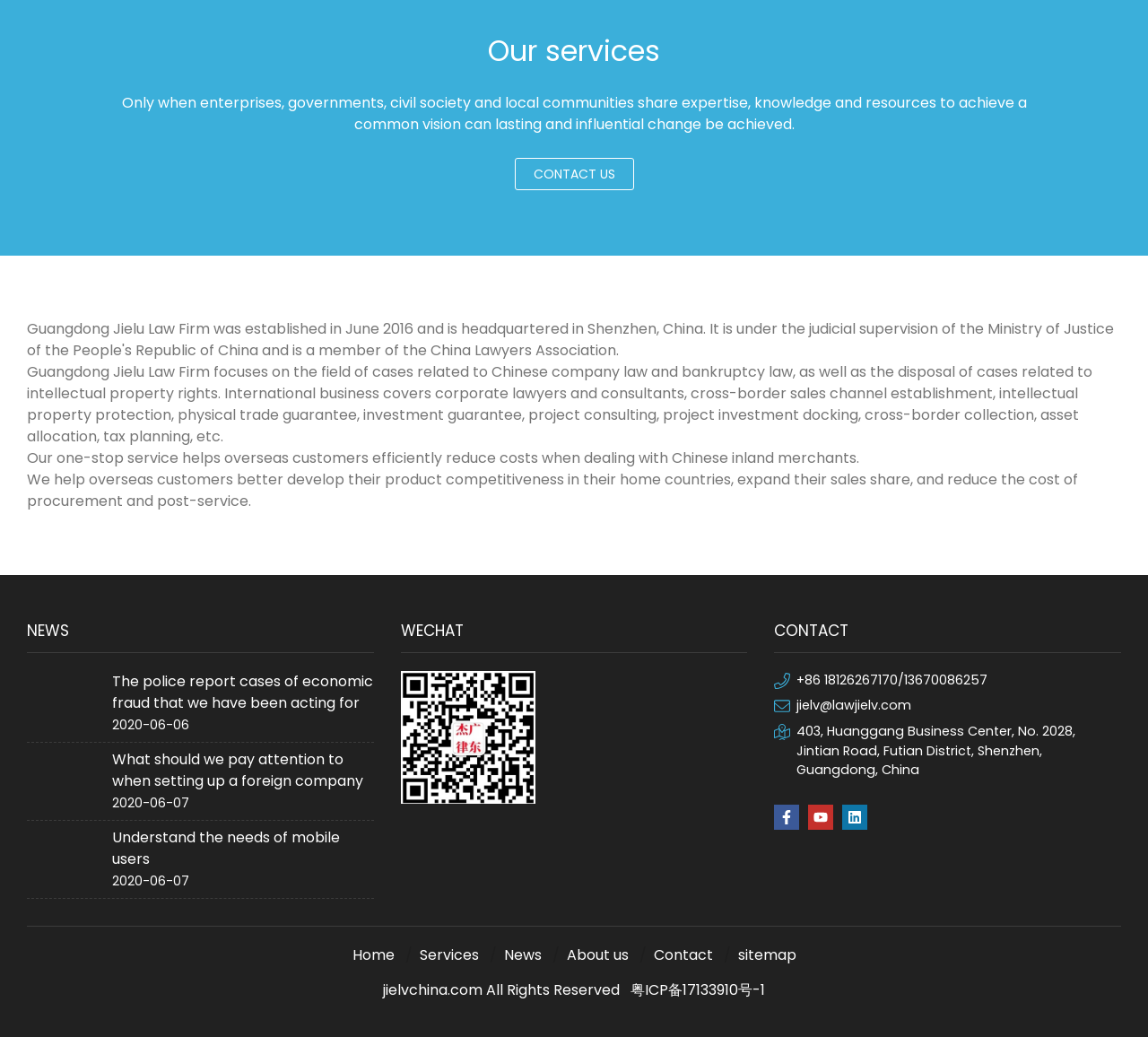Please give the bounding box coordinates of the area that should be clicked to fulfill the following instruction: "Send an email to jielv@lawjielv.com". The coordinates should be in the format of four float numbers from 0 to 1, i.e., [left, top, right, bottom].

[0.674, 0.672, 0.977, 0.69]